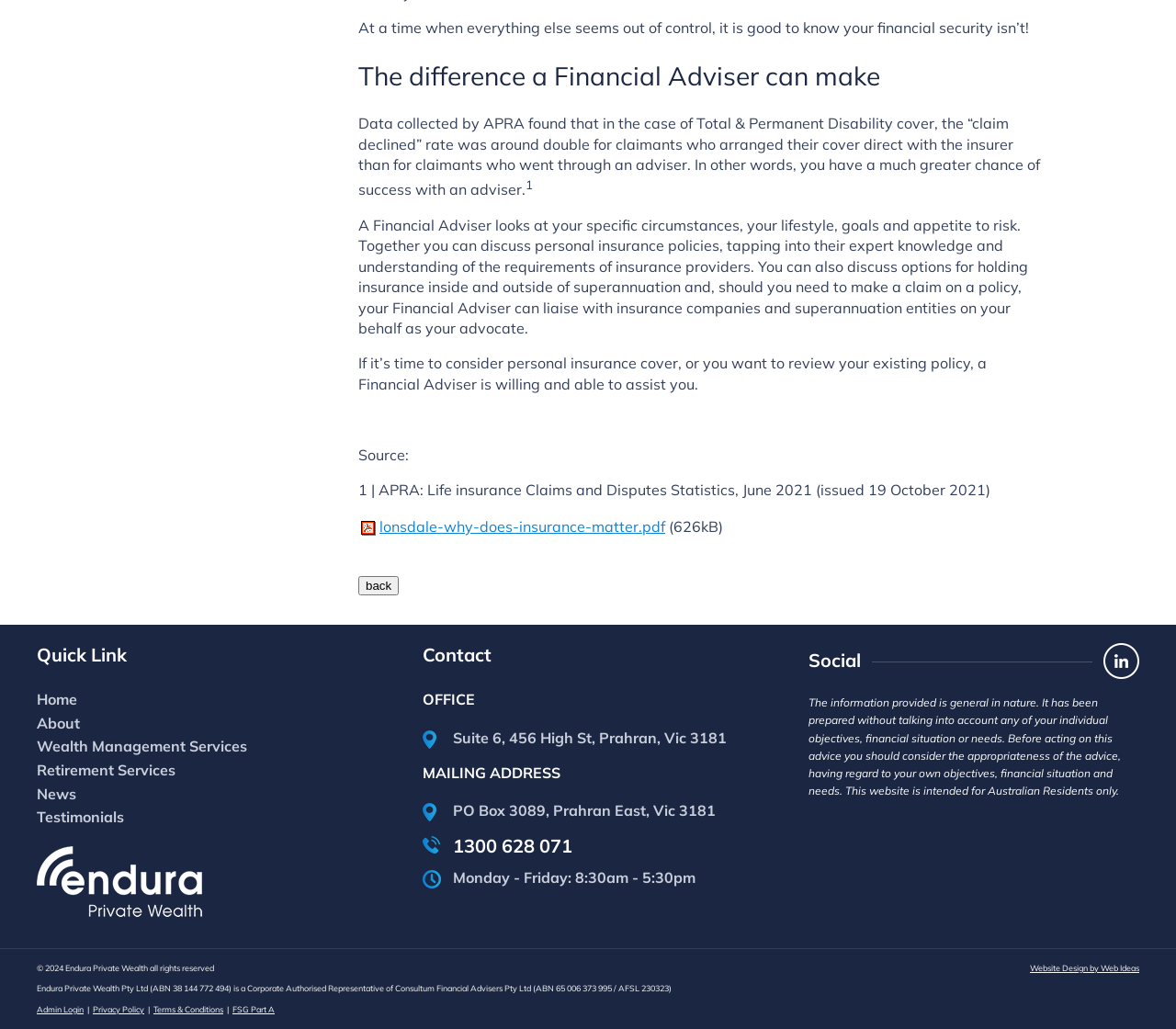Locate the bounding box coordinates of the element I should click to achieve the following instruction: "Call the office phone number".

[0.359, 0.815, 0.638, 0.833]